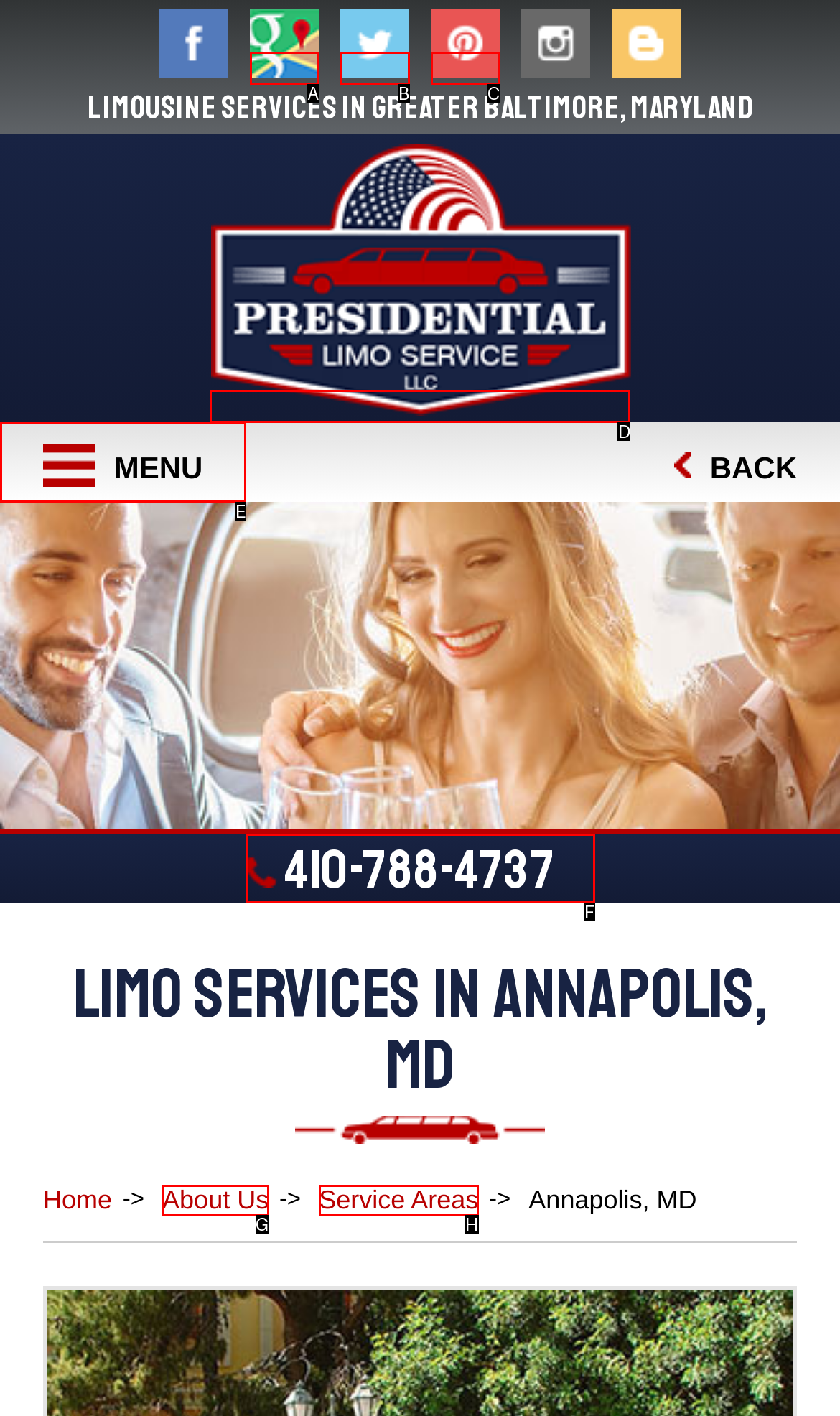Identify the UI element that corresponds to this description: alt="Google My Business"
Respond with the letter of the correct option.

A